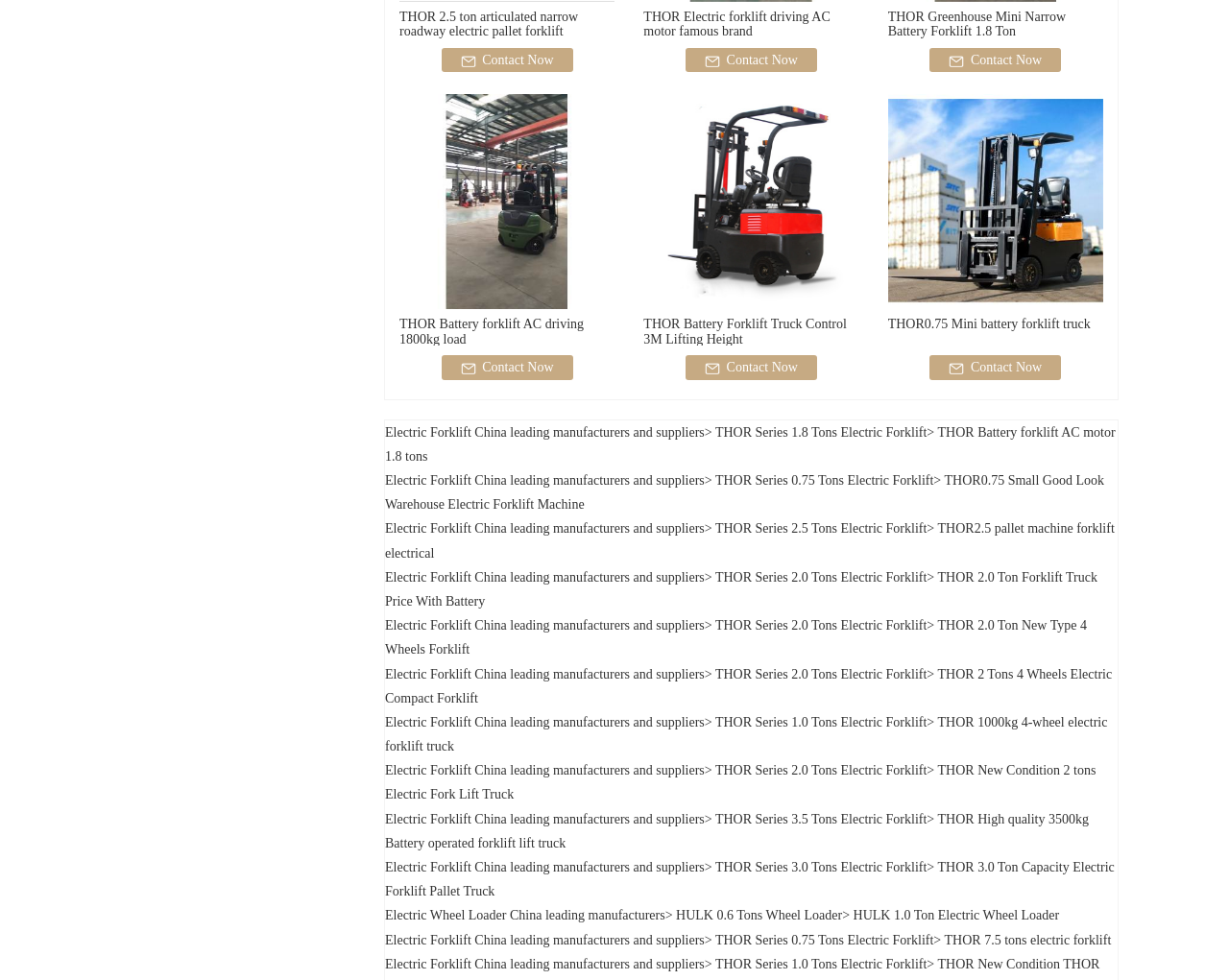Provide the bounding box coordinates for the UI element that is described by this text: "THOR2.5 pallet machine forklift electrical". The coordinates should be in the form of four float numbers between 0 and 1: [left, top, right, bottom].

[0.313, 0.532, 0.907, 0.572]